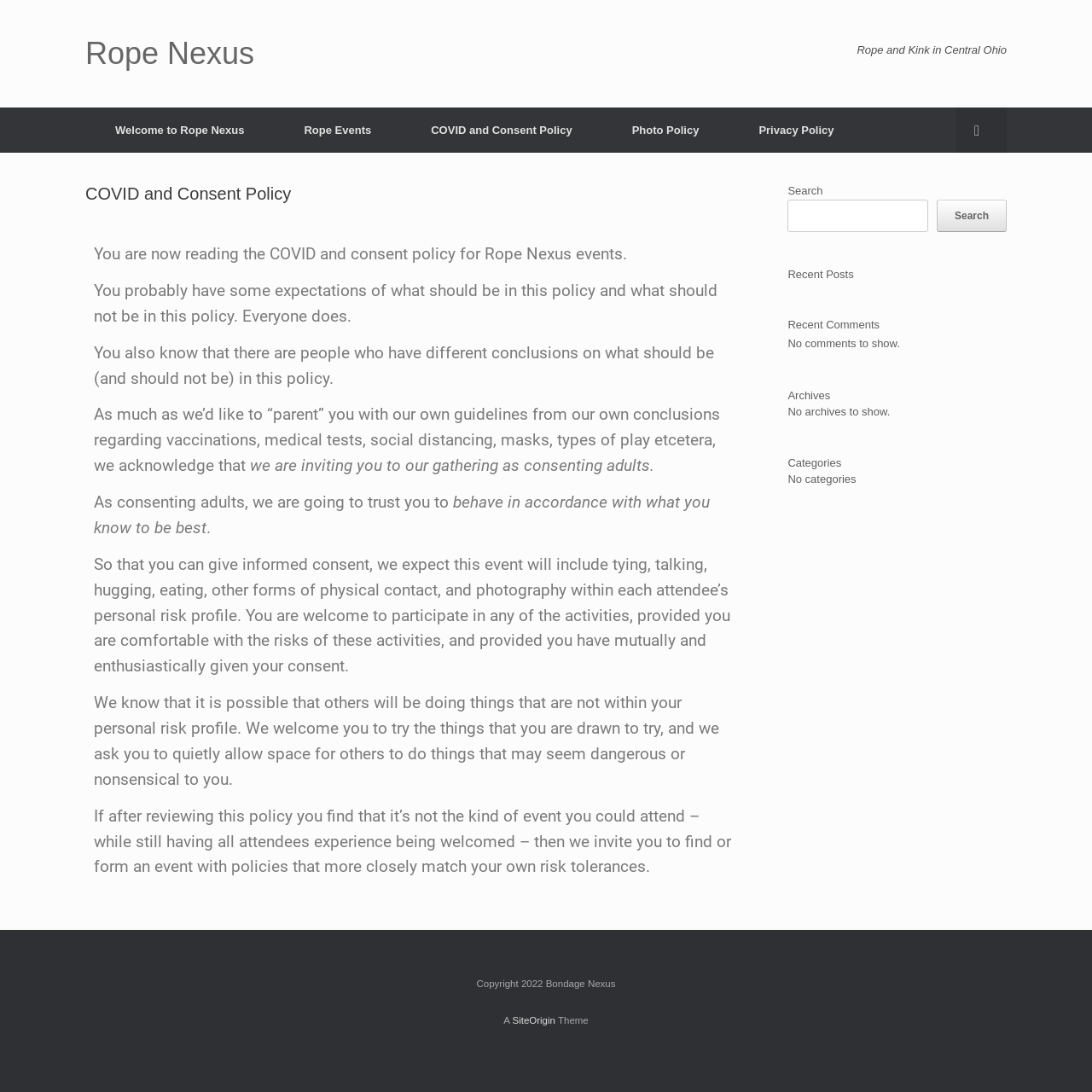Please provide the bounding box coordinates for the element that needs to be clicked to perform the following instruction: "Click on Rope Nexus link". The coordinates should be given as four float numbers between 0 and 1, i.e., [left, top, right, bottom].

[0.078, 0.035, 0.233, 0.063]